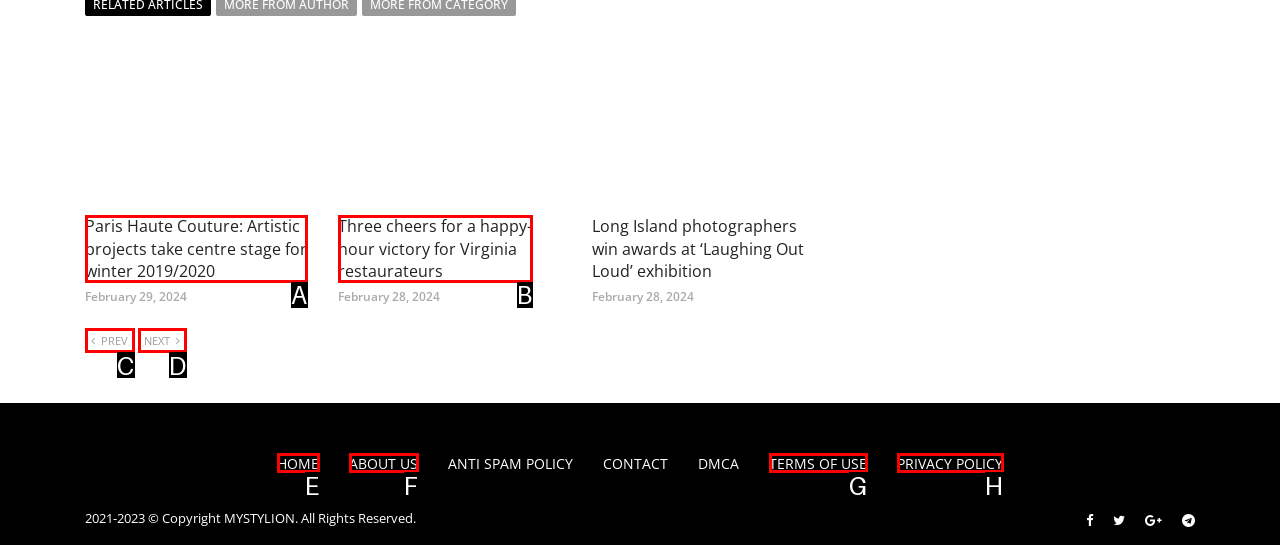Find the HTML element that matches the description: Email
Respond with the corresponding letter from the choices provided.

None